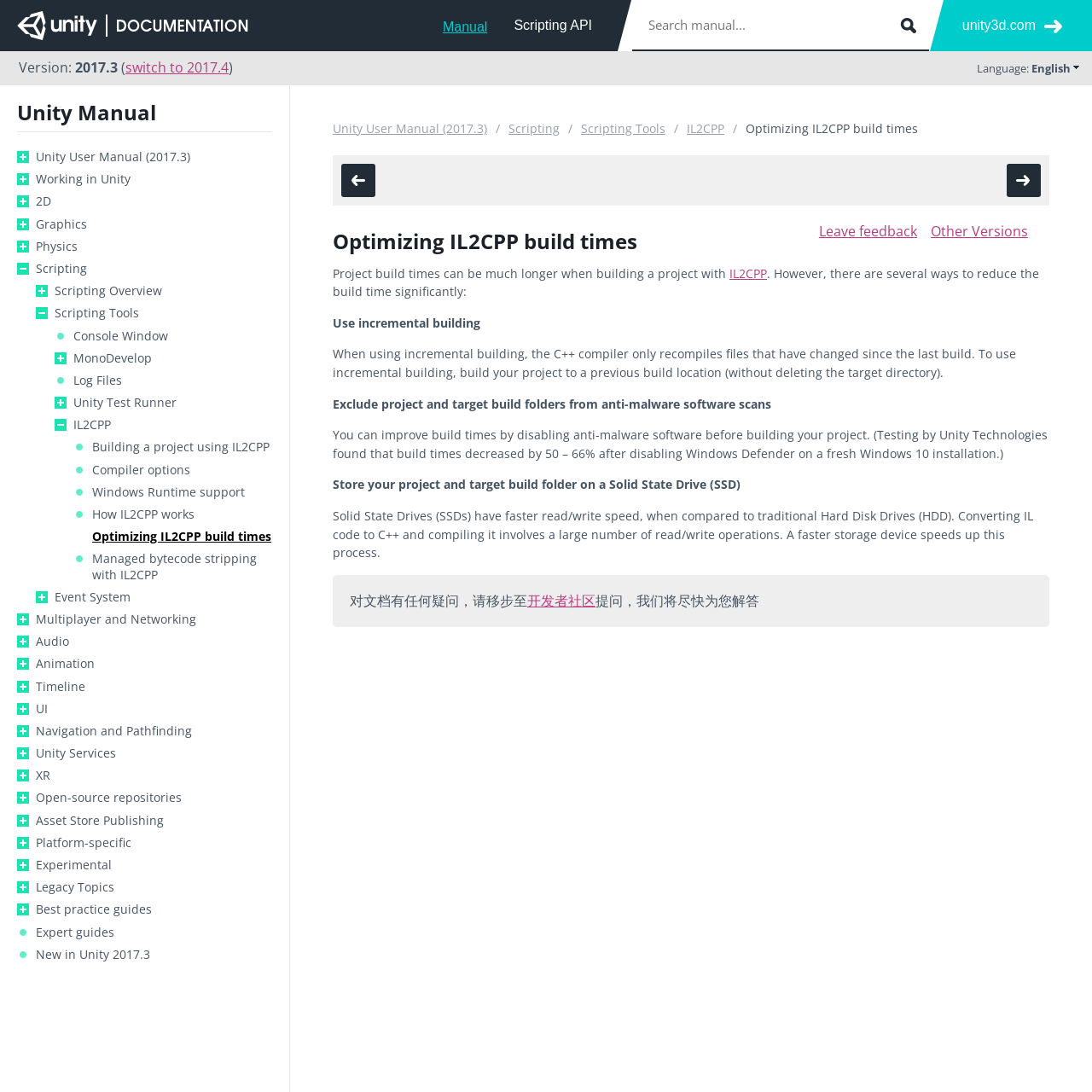For the given element description Console Window, determine the bounding box coordinates of the UI element. The coordinates should follow the format (top-left x, top-left y, bottom-right x, bottom-right y) and be within the range of 0 to 1.

[0.067, 0.3, 0.249, 0.315]